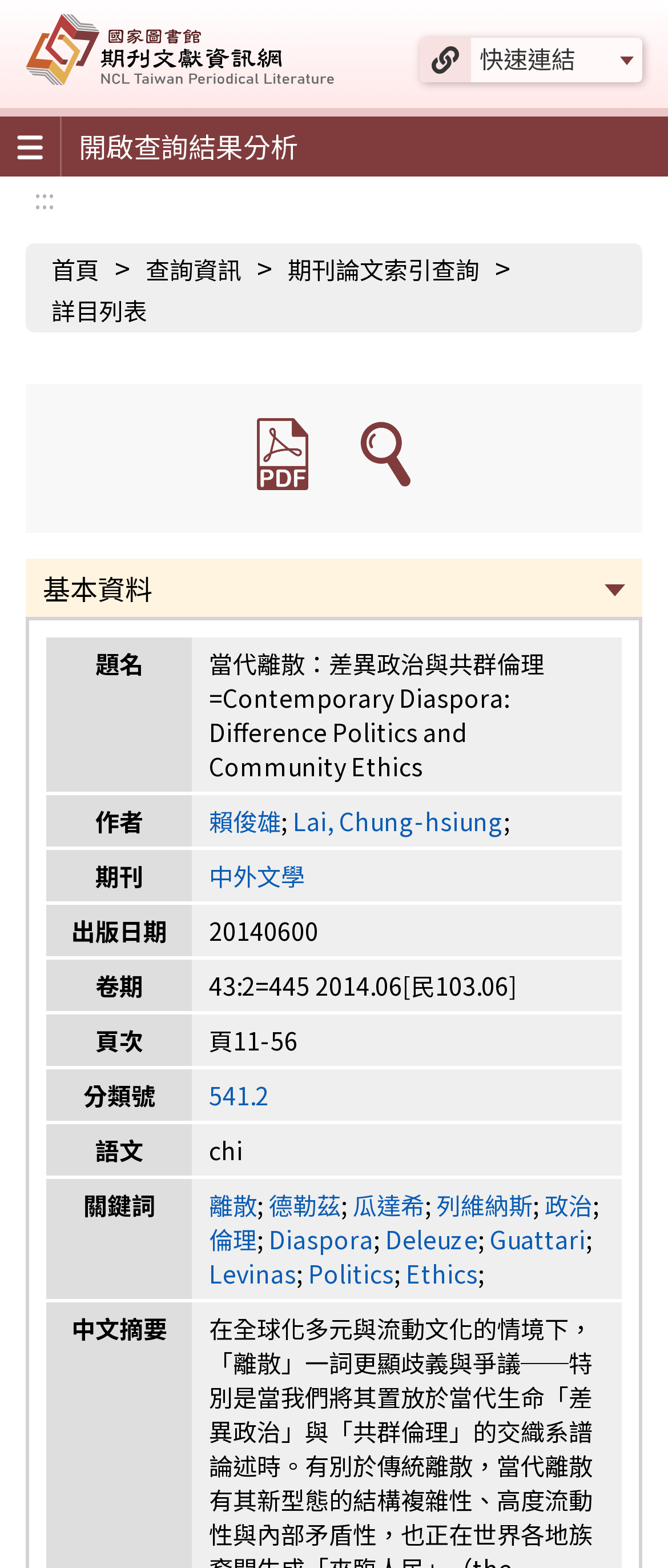Bounding box coordinates are given in the format (top-left x, top-left y, bottom-right x, bottom-right y). All values should be floating point numbers between 0 and 1. Provide the bounding box coordinate for the UI element described as: Lai, Chung-hsiung

[0.438, 0.512, 0.754, 0.534]